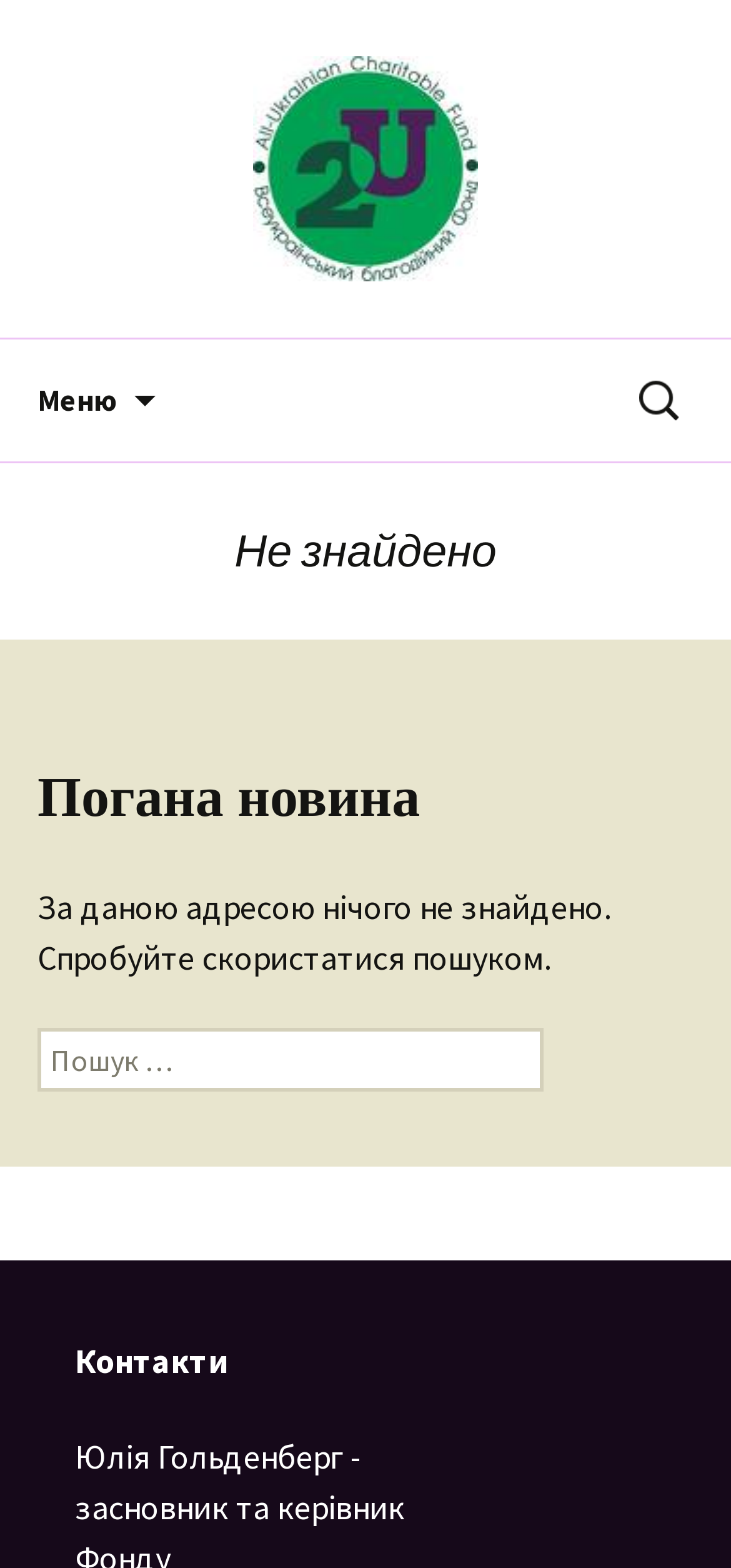Locate the bounding box of the UI element based on this description: "parent_node: Пошук: name="s" placeholder="Пошук …"". Provide four float numbers between 0 and 1 as [left, top, right, bottom].

[0.051, 0.656, 0.744, 0.697]